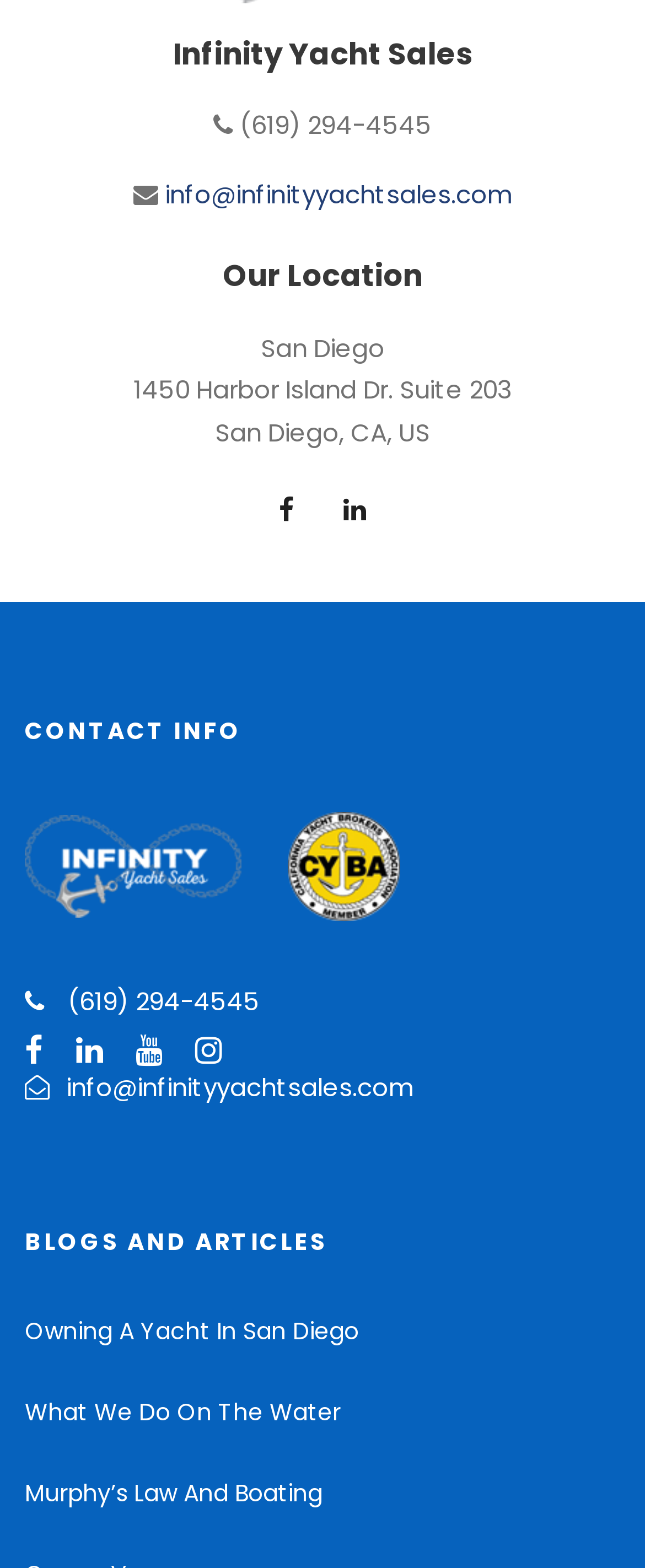Please use the details from the image to answer the following question comprehensively:
What is the location of the company?

The location of the company is obtained from the StaticText element that reads 'San Diego', which is located below the 'Our Location' heading.